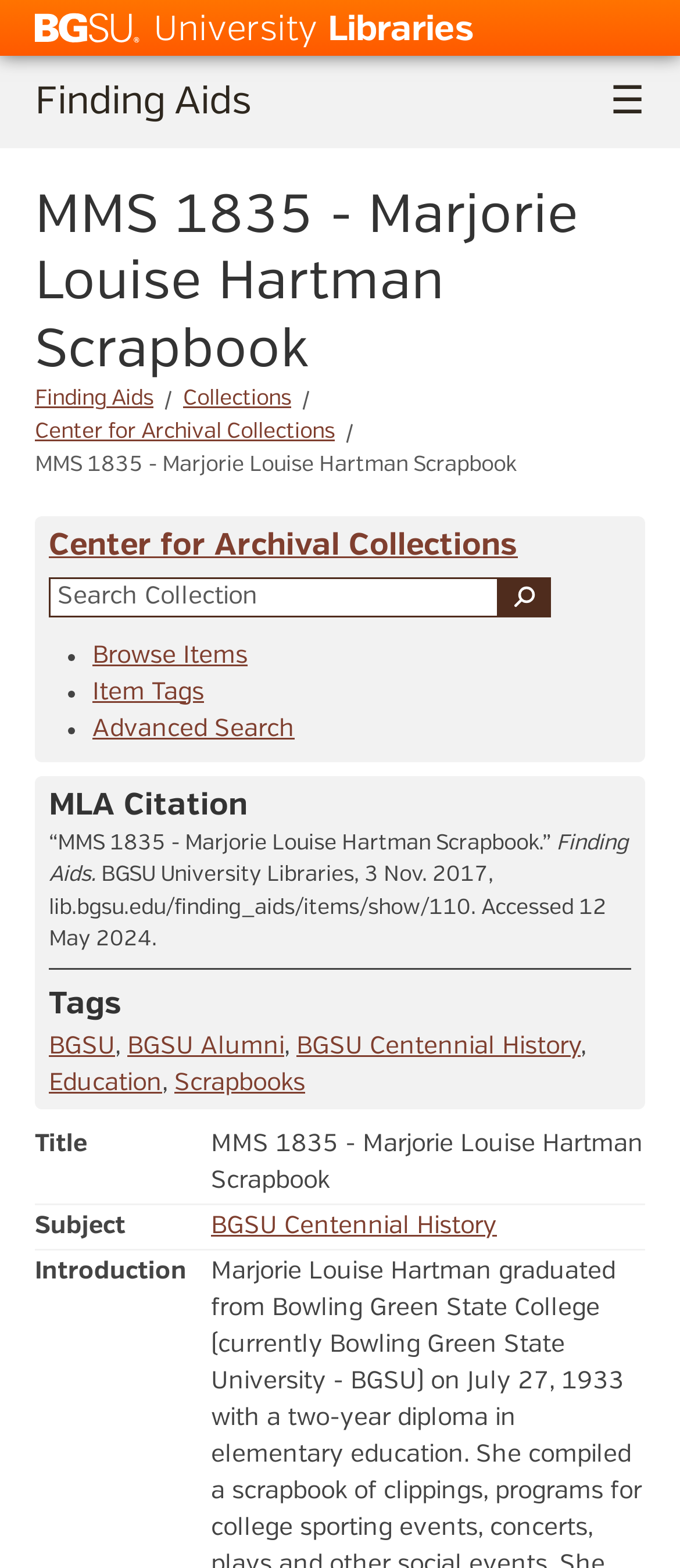Locate the bounding box of the UI element based on this description: "BGSU Centennial History". Provide four float numbers between 0 and 1 as [left, top, right, bottom].

[0.436, 0.659, 0.854, 0.675]